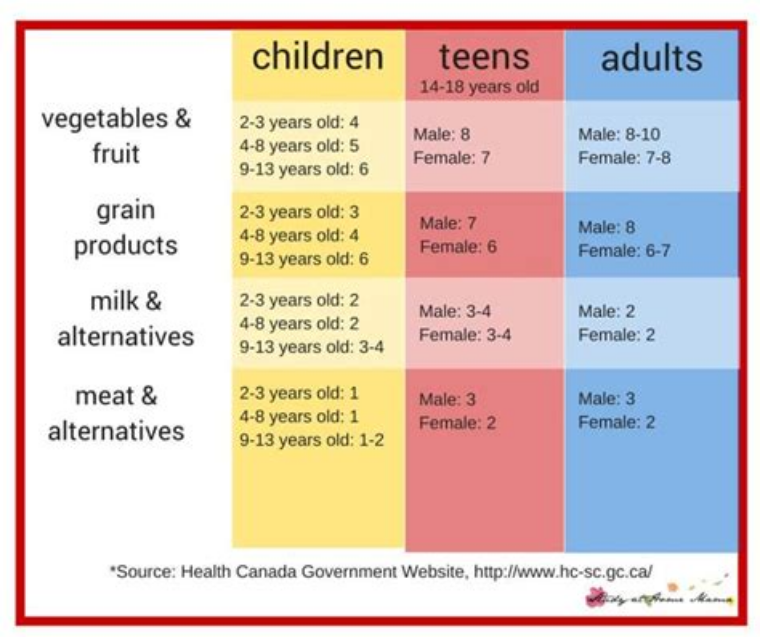Who is the source of the nutritional information?
Analyze the screenshot and provide a detailed answer to the question.

The caption credits the information to the Health Canada Government Website, which is the source of the nutritional guidelines presented in the chart.